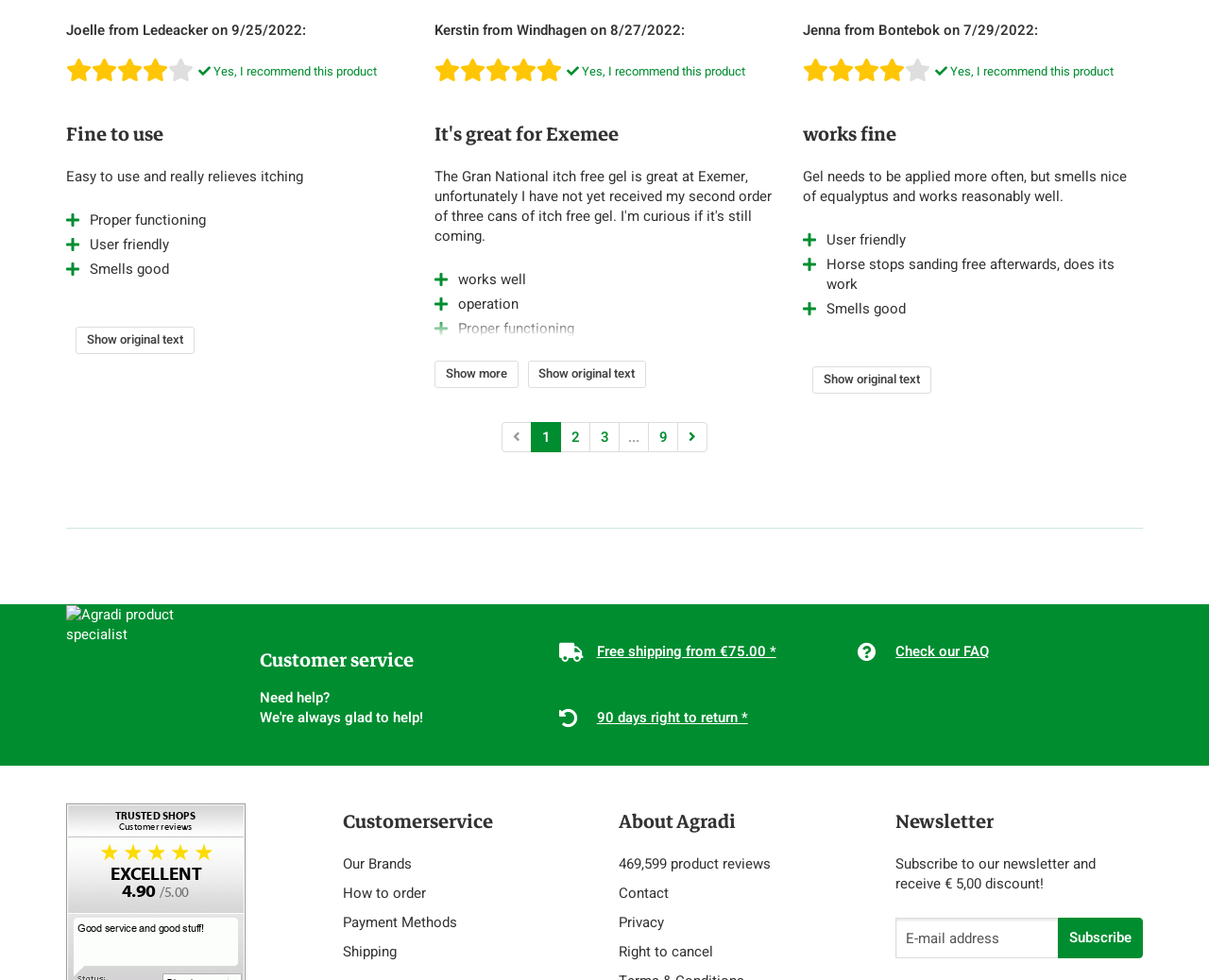Use the details in the image to answer the question thoroughly: 
How many pages of reviews are there?

There are at least 3 pages of reviews because the webpage has buttons for 'previous page', '1', '2', '3', and 'next page', indicating that there are multiple pages of reviews.